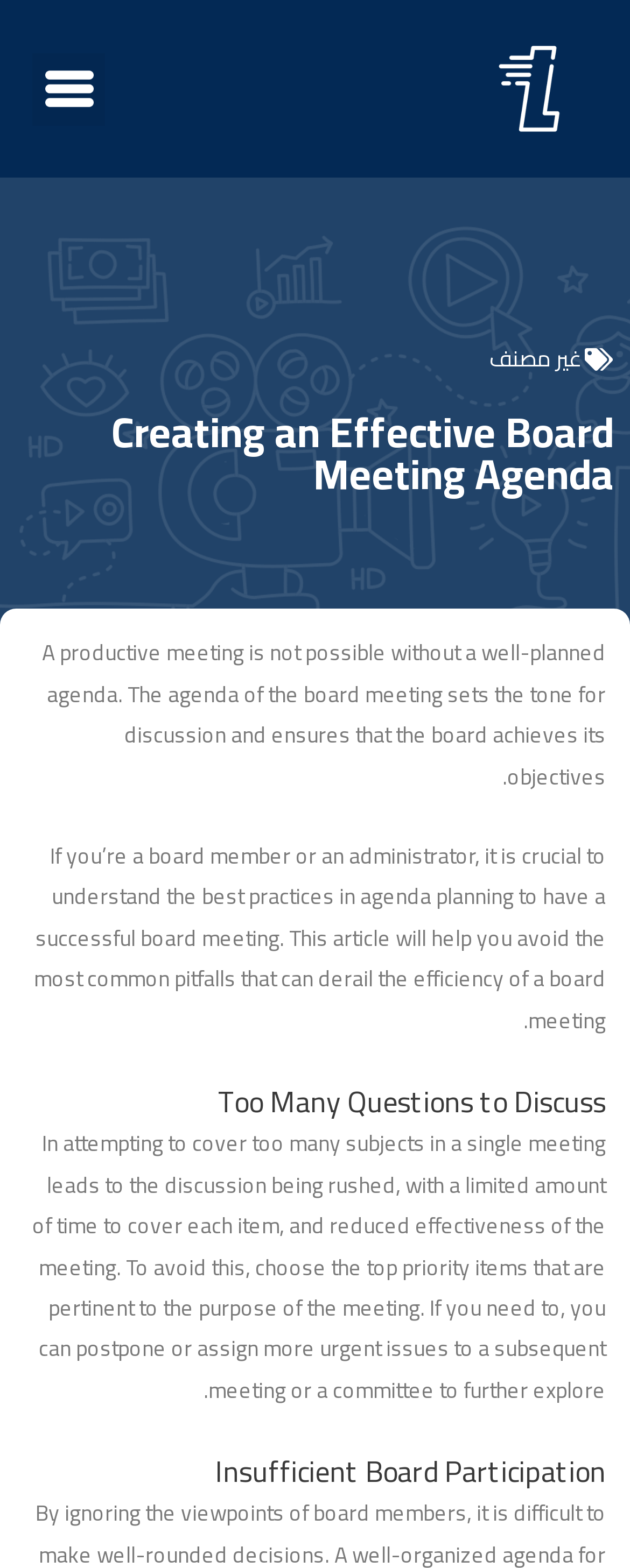What should be chosen for discussion in a meeting?
Based on the image, give a one-word or short phrase answer.

Top priority items